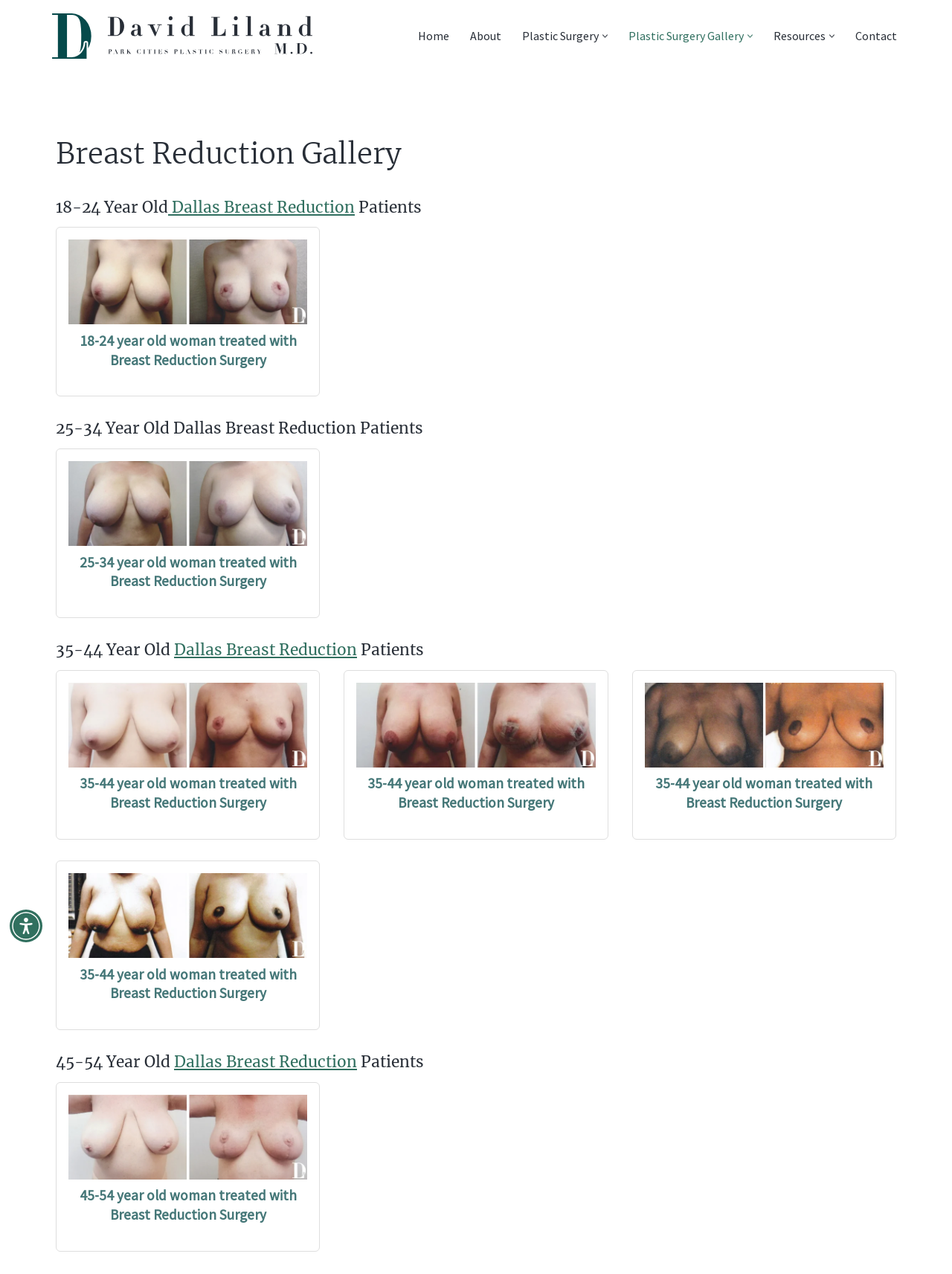Determine the heading of the webpage and extract its text content.

Breast Reduction Gallery